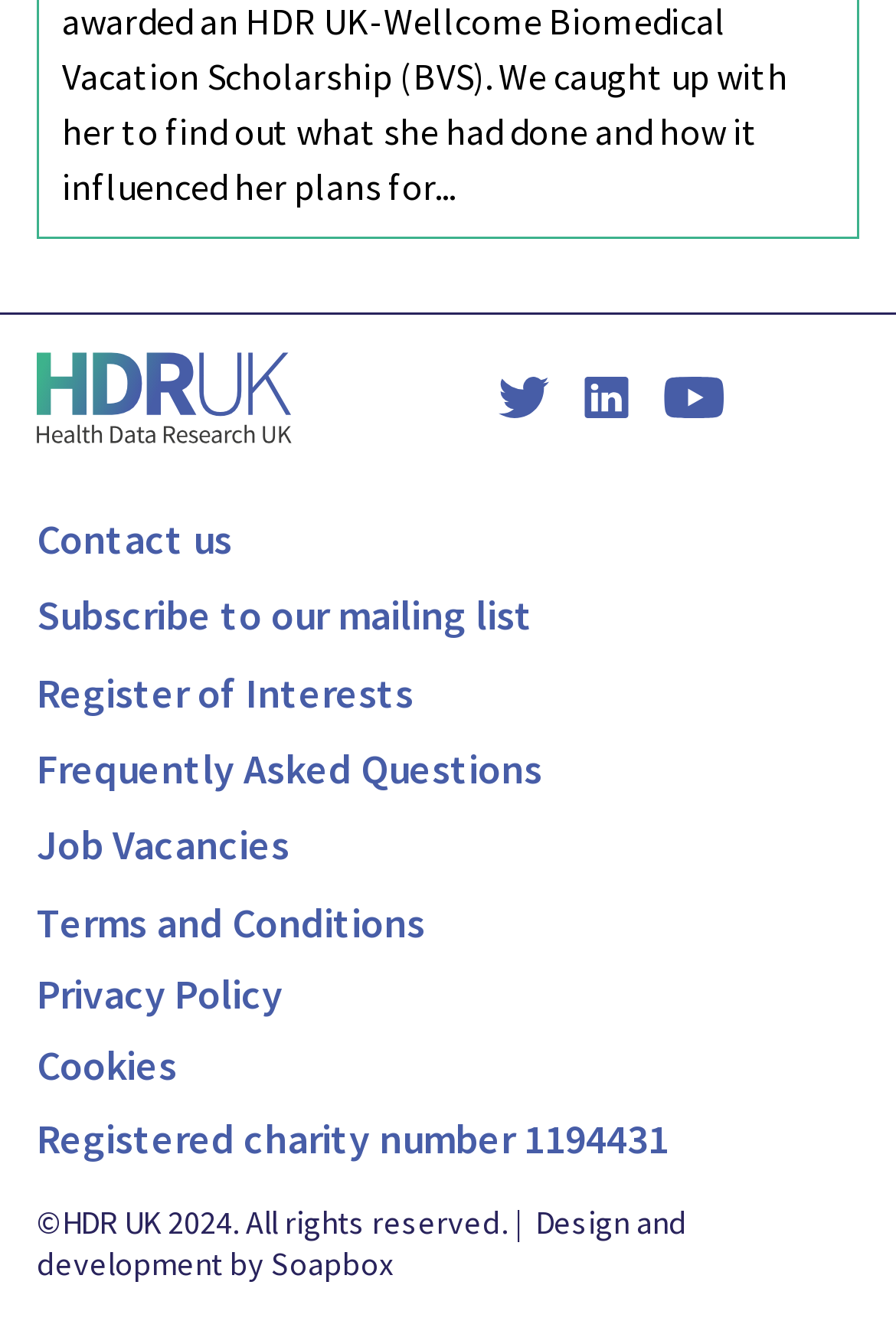Determine the bounding box coordinates of the region that needs to be clicked to achieve the task: "Click the 'Send Inquiry' link".

None